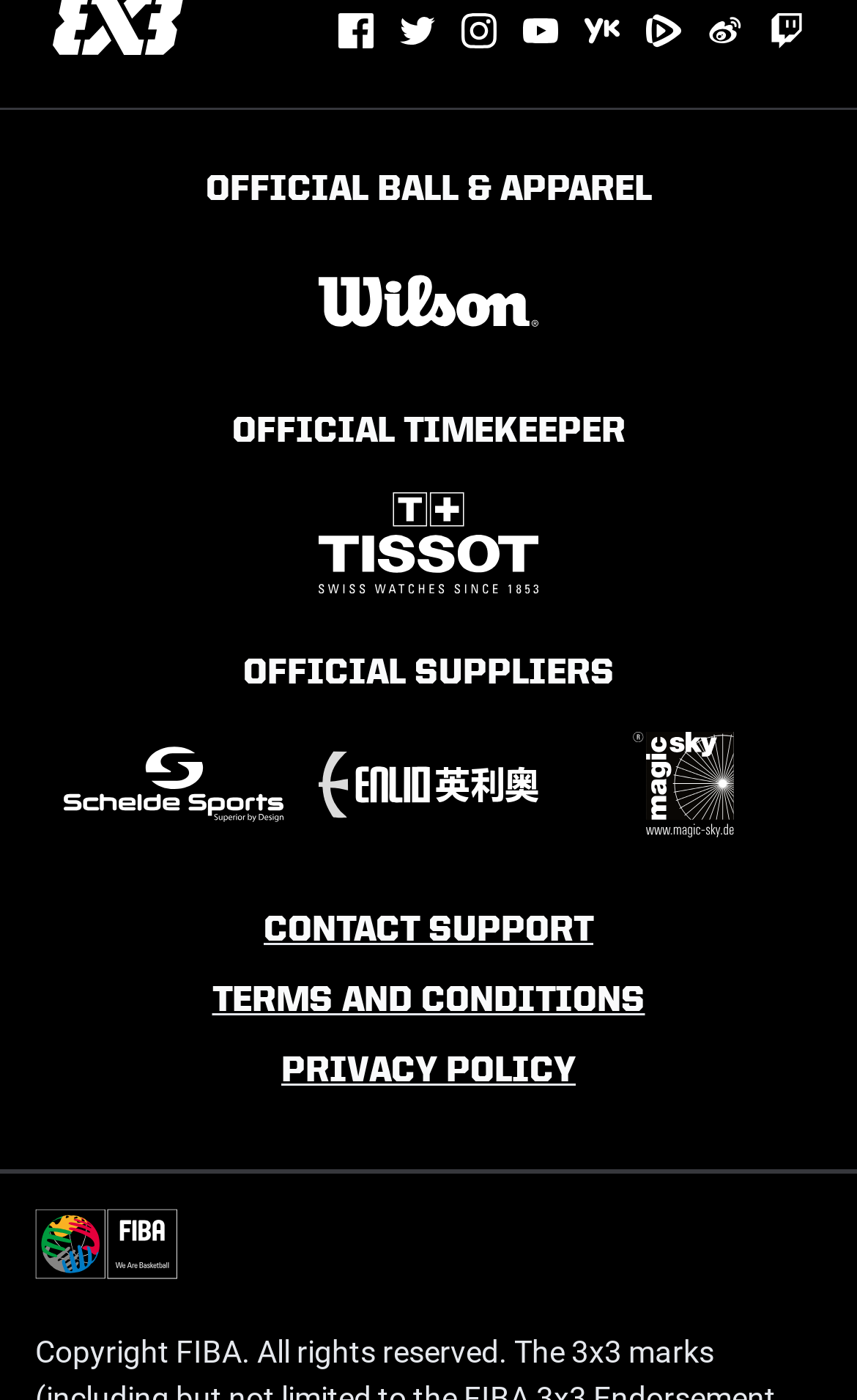Please answer the following question using a single word or phrase: 
How many official suppliers are listed?

3